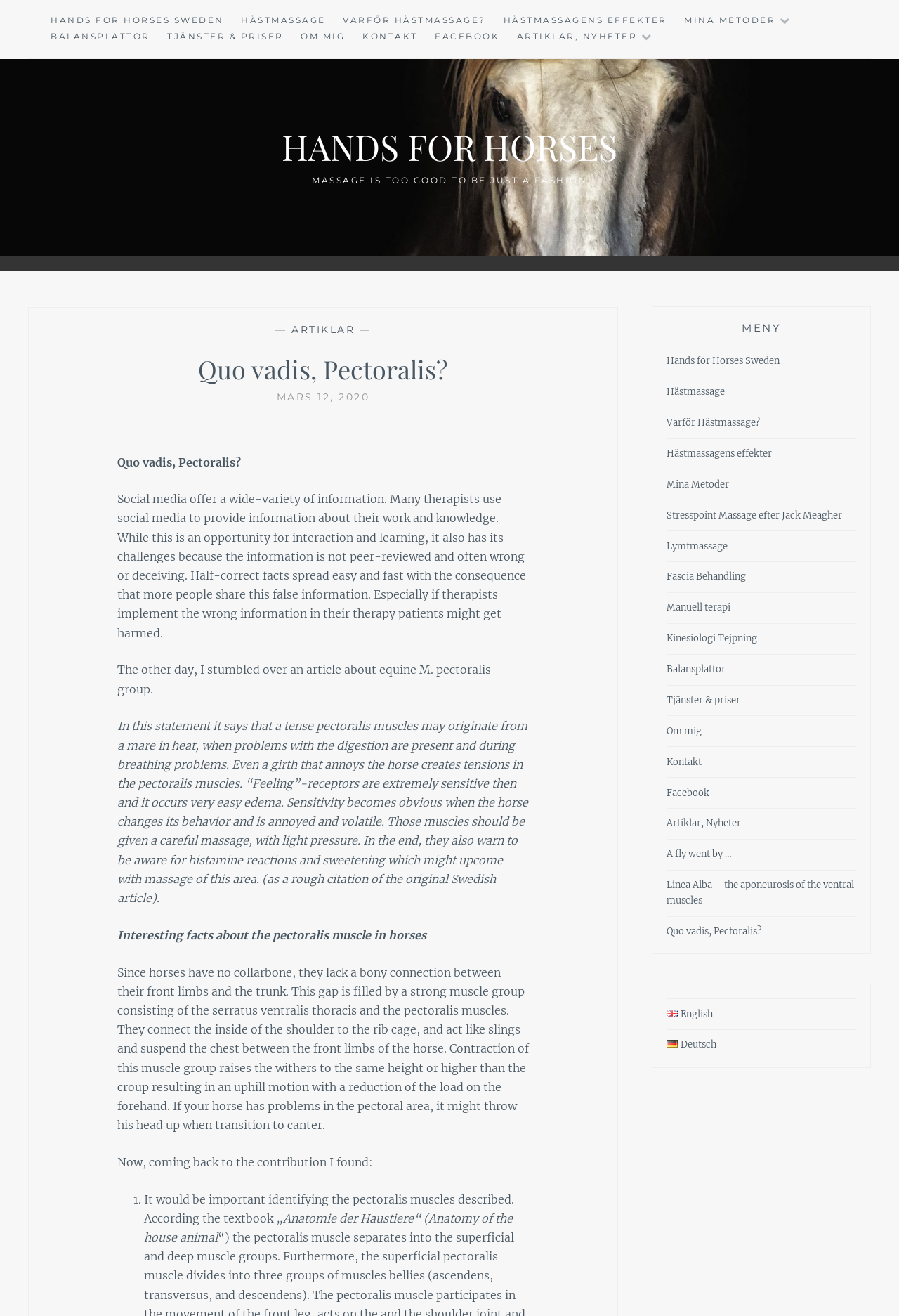For the element described, predict the bounding box coordinates as (top-left x, top-left y, bottom-right x, bottom-right y). All values should be between 0 and 1. Element description: Hands for Horses Sweden

[0.056, 0.01, 0.249, 0.022]